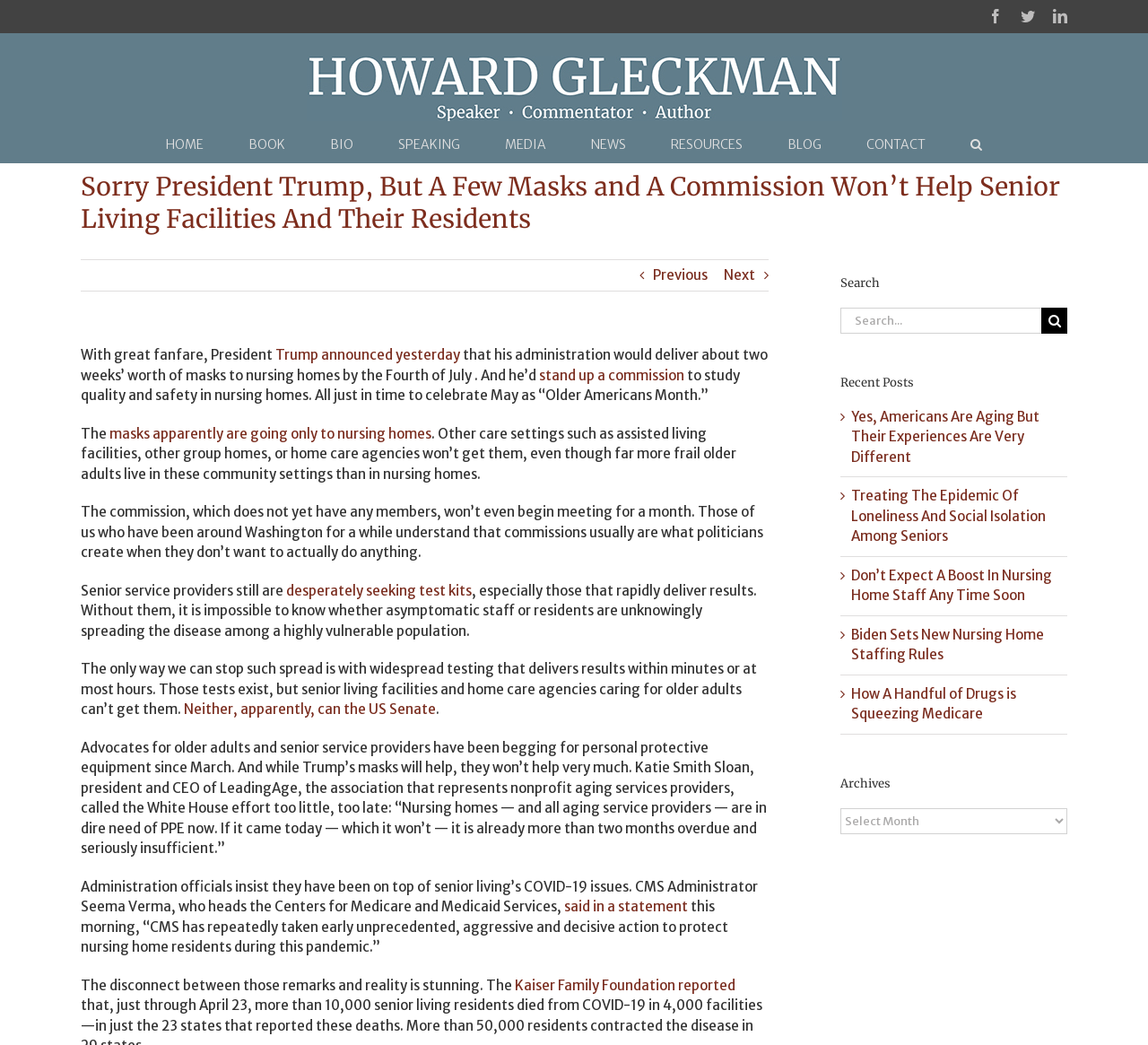What is the purpose of the search box?
Based on the visual details in the image, please answer the question thoroughly.

The search box is located on the right side of the webpage and allows users to search for specific content within the website.